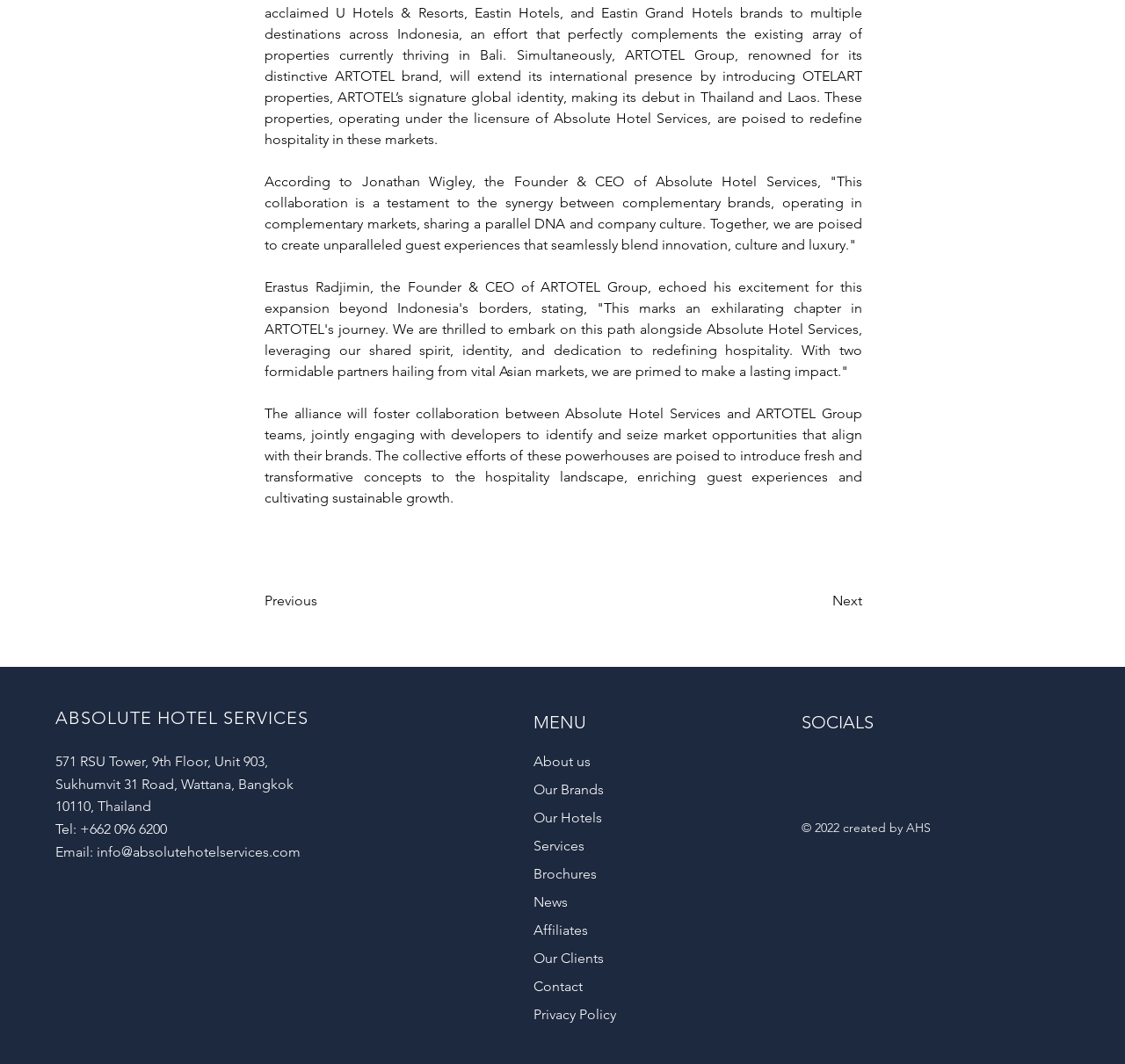Please specify the bounding box coordinates of the area that should be clicked to accomplish the following instruction: "Send an email to info@absolutehotelservices.com". The coordinates should consist of four float numbers between 0 and 1, i.e., [left, top, right, bottom].

[0.086, 0.792, 0.267, 0.808]